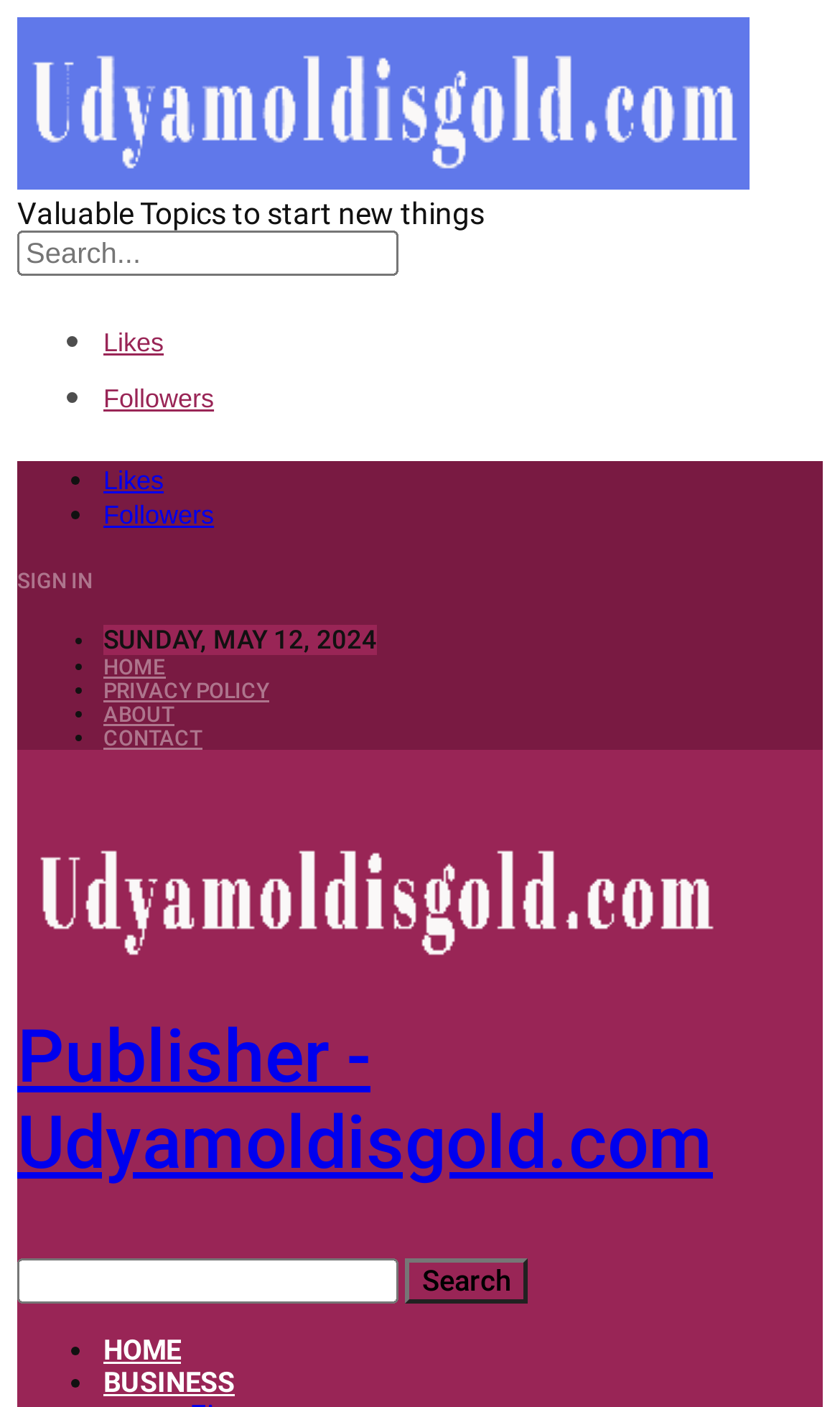Write a detailed summary of the webpage.

The webpage is about interviewing at a law firm, with the title "The Best Way to Interview at a Law Firm" prominently displayed at the top. Below the title, there is a navigation section with breadcrumbs, consisting of three links: "Home", "Law", and the current page title. 

To the top left, there is a link to the website "Udyamoldisgold.com" accompanied by an image of the website's logo. 

The main content of the webpage is divided into sections. The first section has a heading "The Best Way To Interview At A Law Firm" and contains a link to "LAW" on the top left. Below this, there is a byline "By admin" and a timestamp "On Oct 21, 2022". 

Further down, there is a link to "San Jose bail bonds" accompanied by an image, and two static text elements displaying the numbers "5" and the word "Share". 

The overall structure of the webpage is organized, with clear headings and concise text, making it easy to navigate and read.